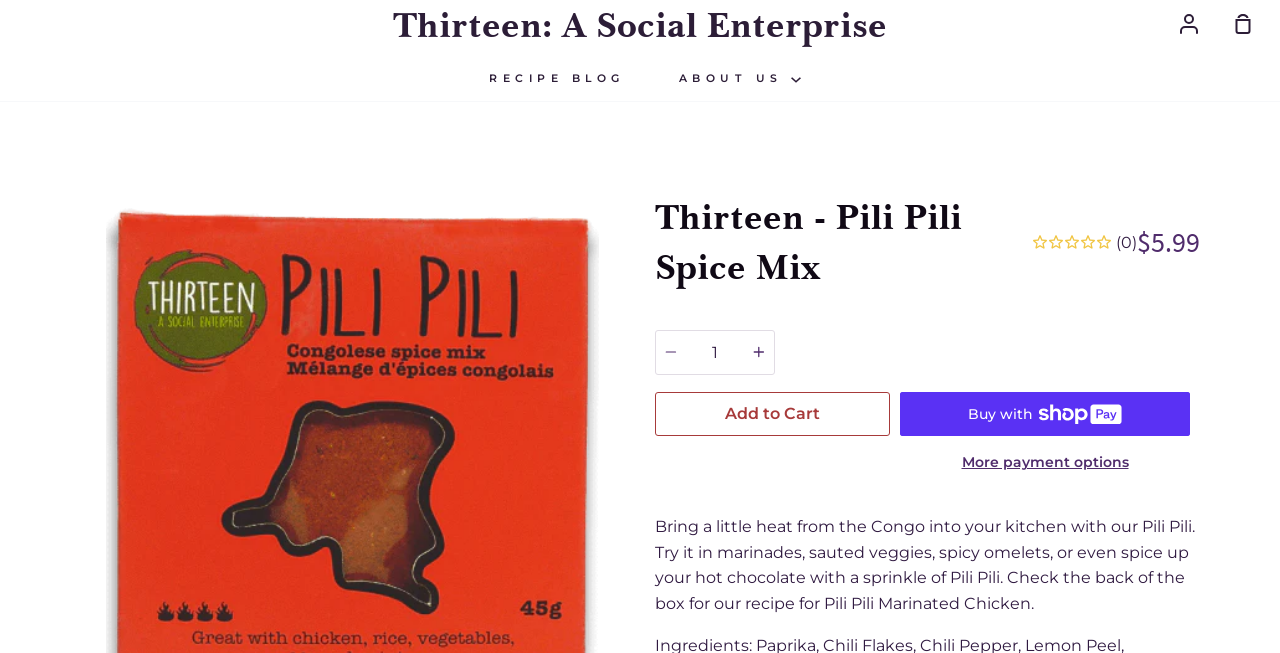Please identify the bounding box coordinates of the element I should click to complete this instruction: 'Read the article about locksmith Pasadena MD ServLeader'. The coordinates should be given as four float numbers between 0 and 1, like this: [left, top, right, bottom].

None